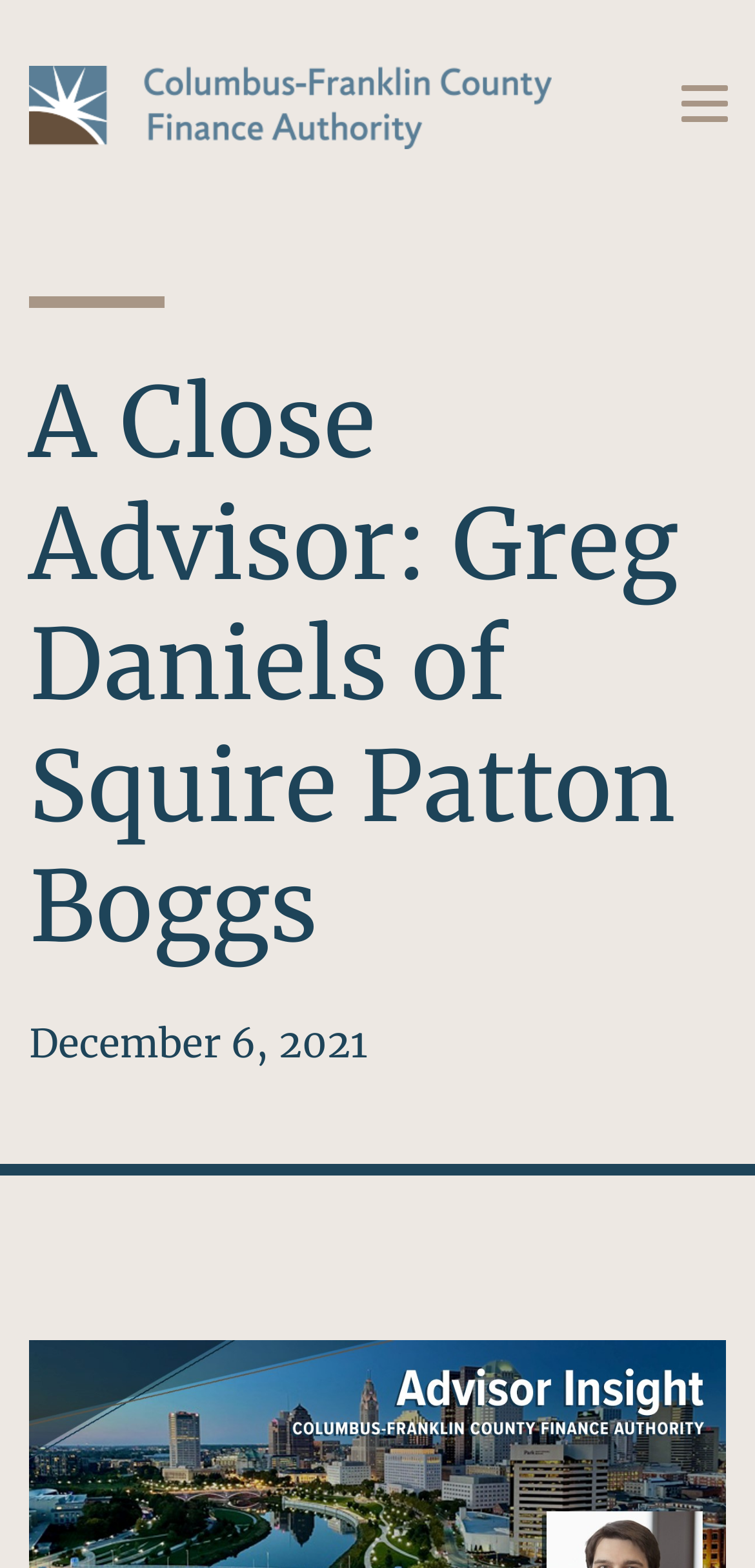Can you find and provide the main heading text of this webpage?

A Close Advisor: Greg Daniels of Squire Patton Boggs